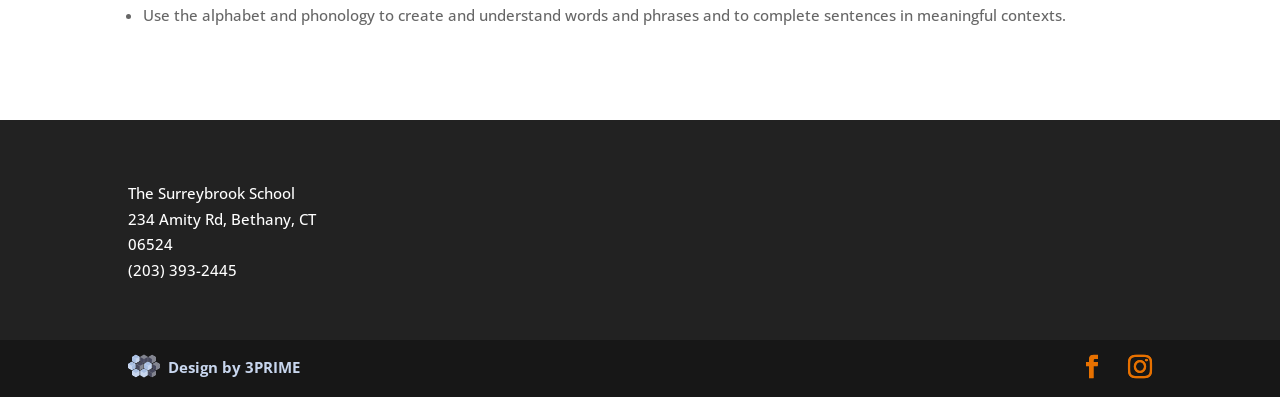Using the webpage screenshot and the element description Working with Scalar, determine the bounding box coordinates. Specify the coordinates in the format (top-left x, top-left y, bottom-right x, bottom-right y) with values ranging from 0 to 1.

None